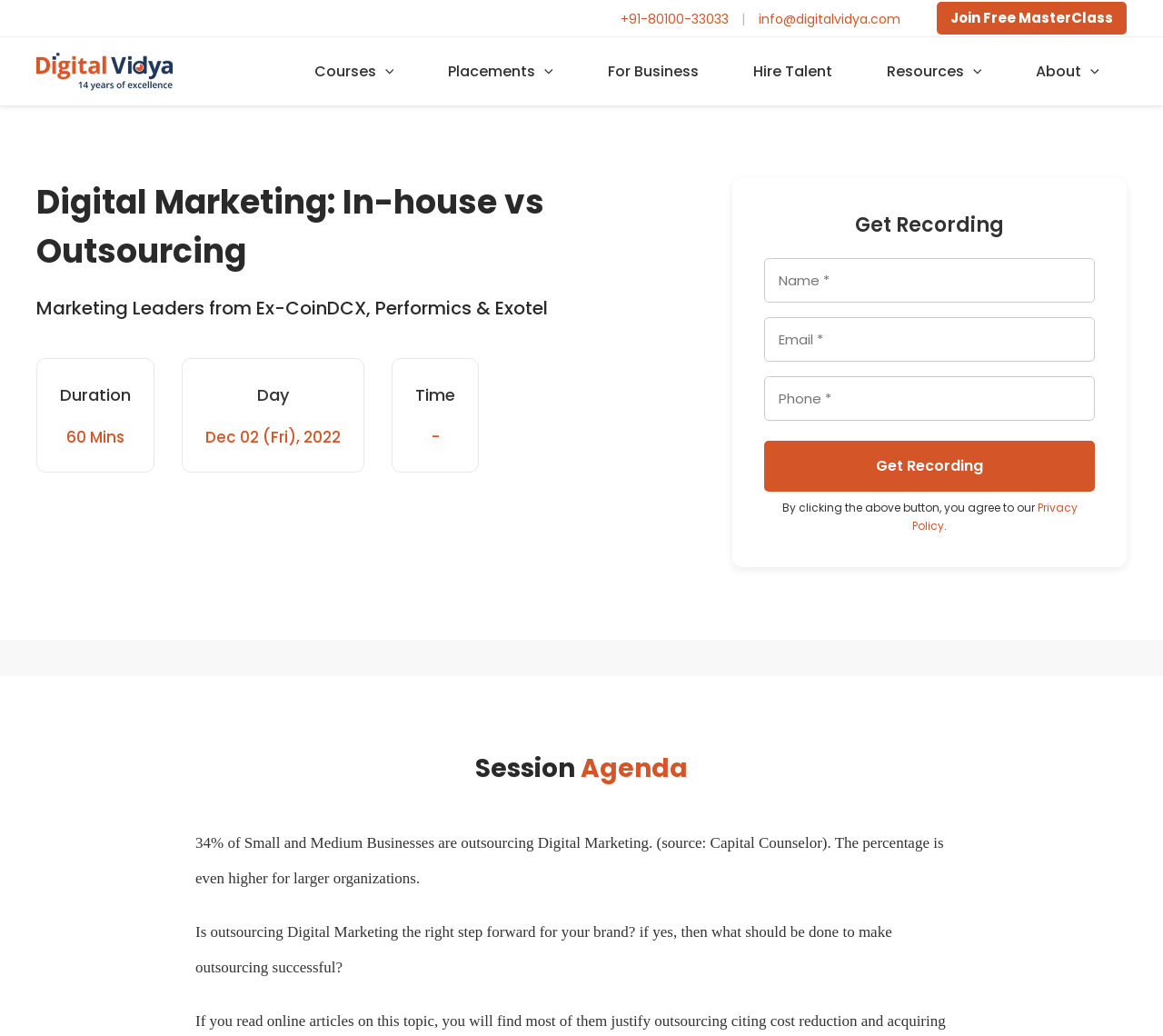Highlight the bounding box coordinates of the element you need to click to perform the following instruction: "Click the 'Digital Vidya' link."

[0.031, 0.058, 0.148, 0.077]